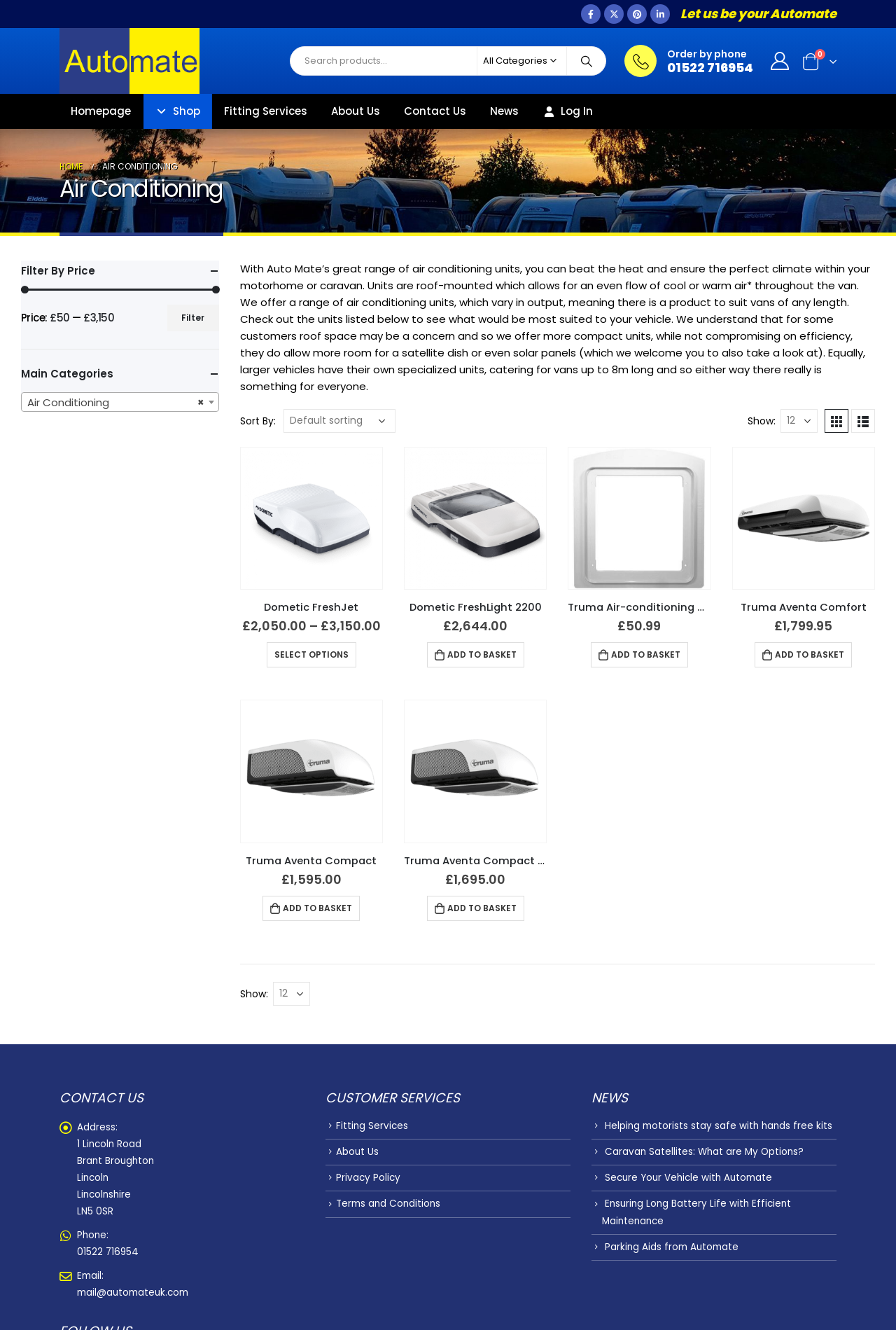Indicate the bounding box coordinates of the clickable region to achieve the following instruction: "Search products."

[0.324, 0.035, 0.532, 0.056]